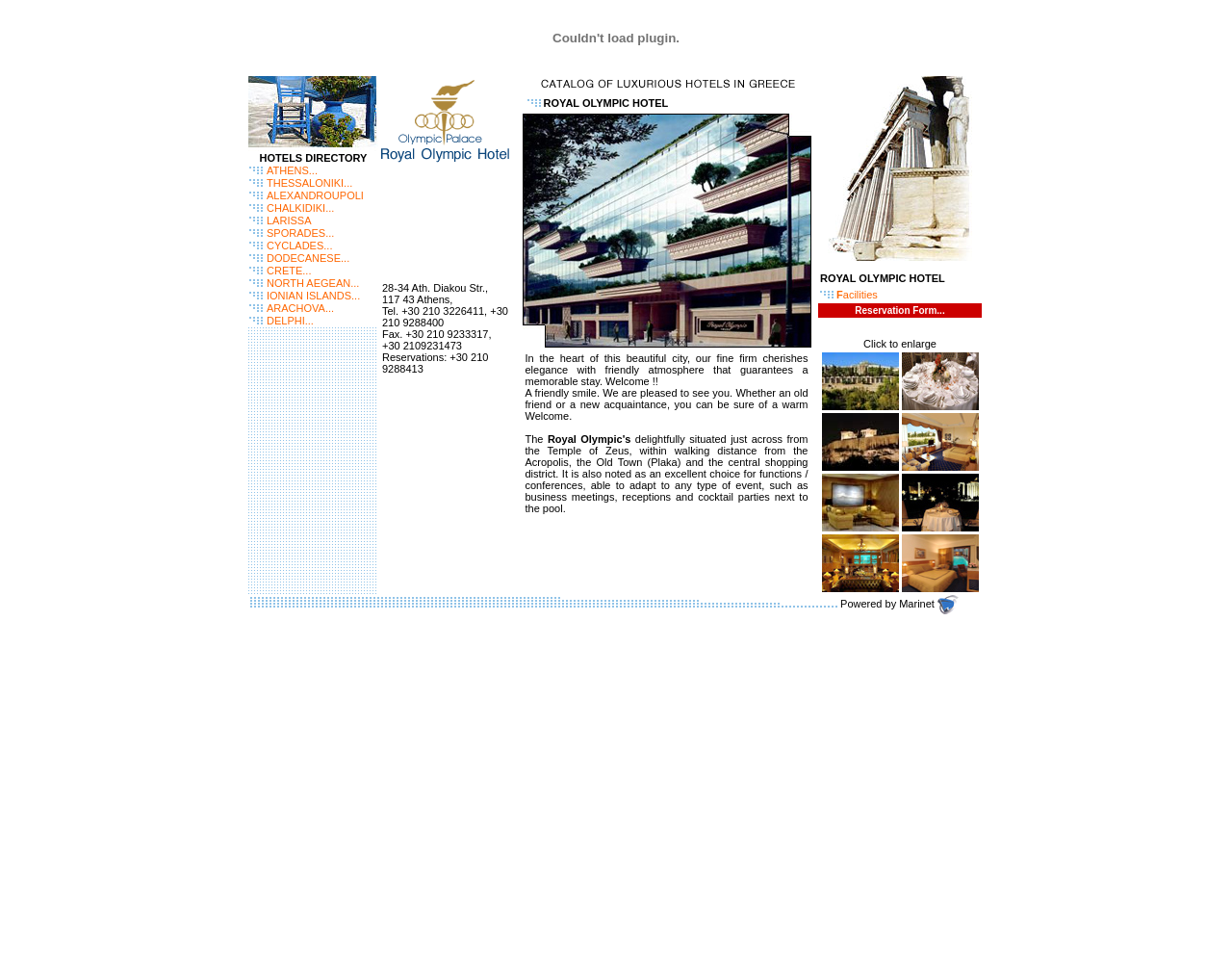Please determine the bounding box coordinates of the section I need to click to accomplish this instruction: "Click on ATHENS...".

[0.216, 0.172, 0.258, 0.184]